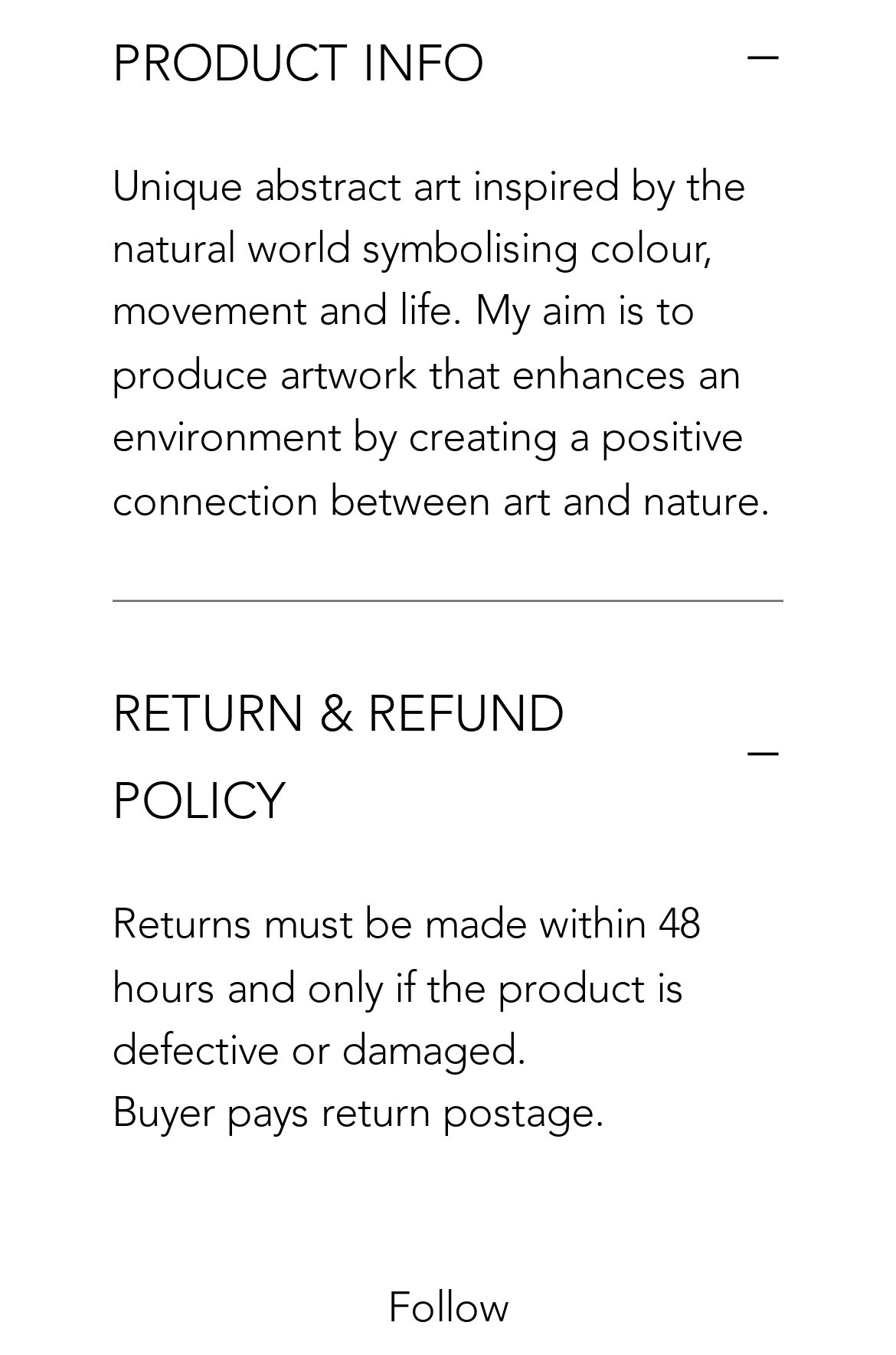Where is the Head Office located?
From the details in the image, answer the question comprehensively.

The address of the Head Office is mentioned in the 'Address' section, which states that it is located in Royal Leamington Spa.